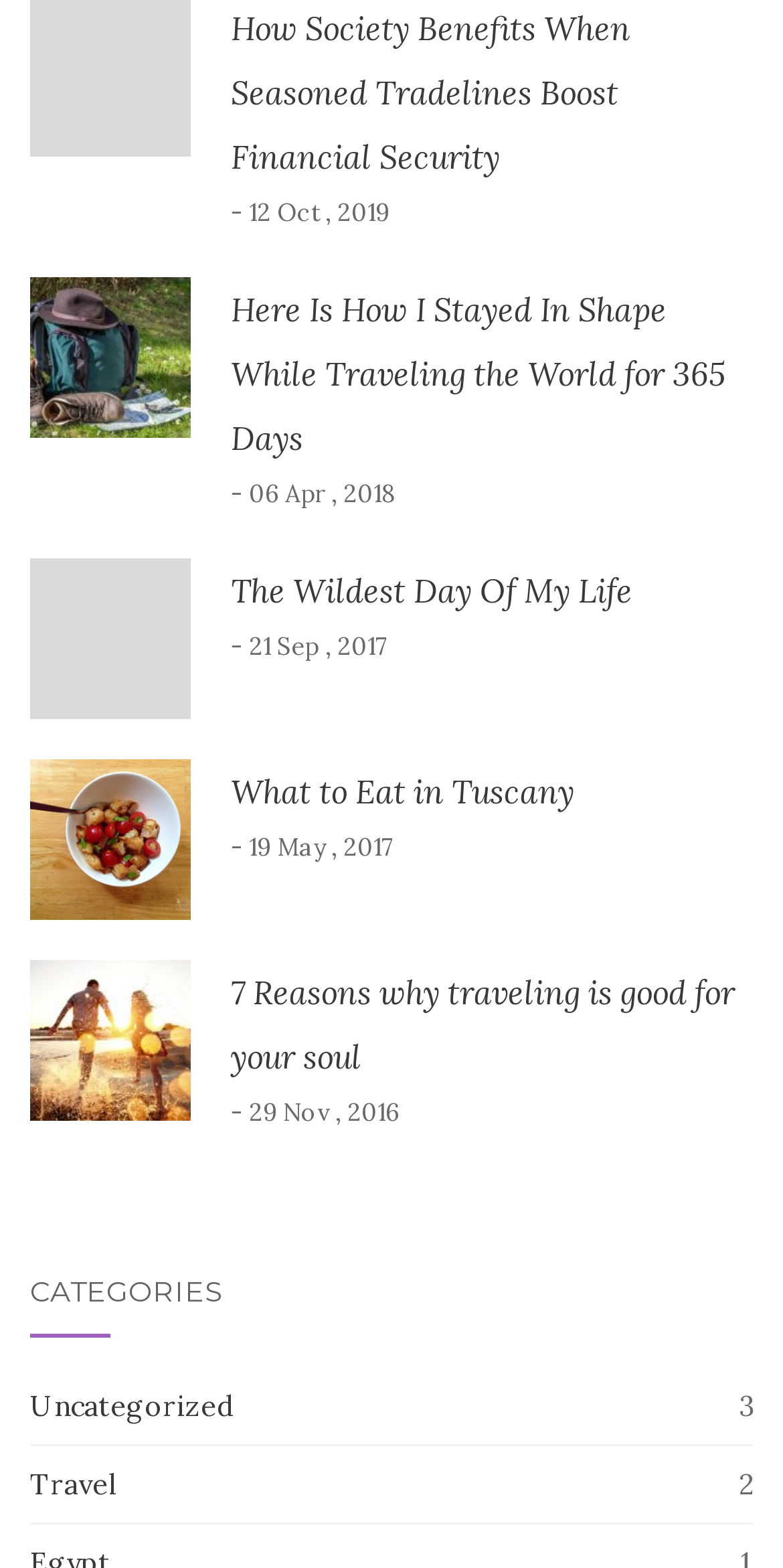Show the bounding box coordinates for the element that needs to be clicked to execute the following instruction: "Check the article about what to eat in Tuscany". Provide the coordinates in the form of four float numbers between 0 and 1, i.e., [left, top, right, bottom].

[0.295, 0.492, 0.733, 0.518]